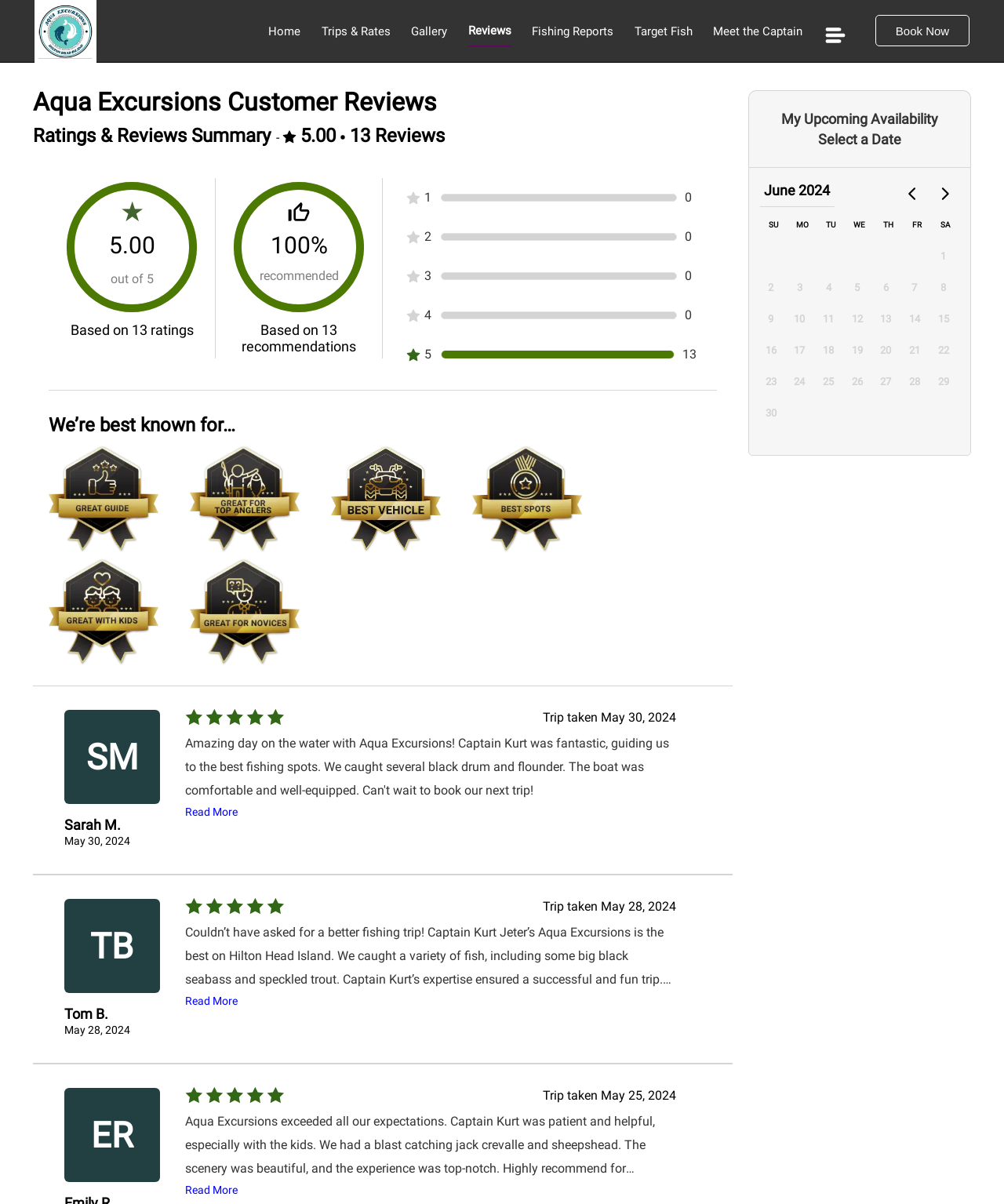Please specify the coordinates of the bounding box for the element that should be clicked to carry out this instruction: "Check the 'My Upcoming Availability' section". The coordinates must be four float numbers between 0 and 1, formatted as [left, top, right, bottom].

[0.778, 0.092, 0.934, 0.106]